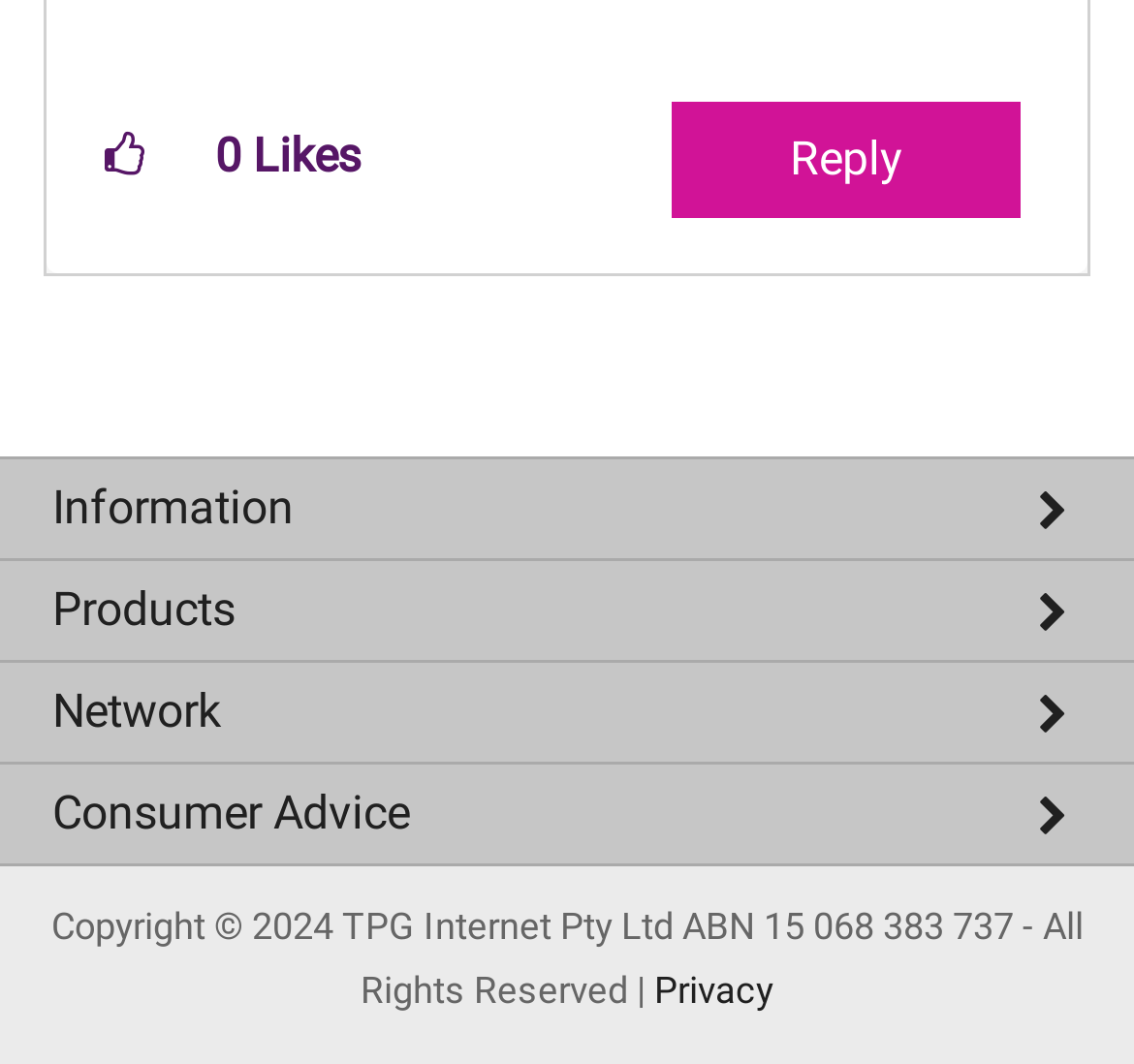Given the following UI element description: "Network", find the bounding box coordinates in the webpage screenshot.

[0.0, 0.623, 1.0, 0.718]